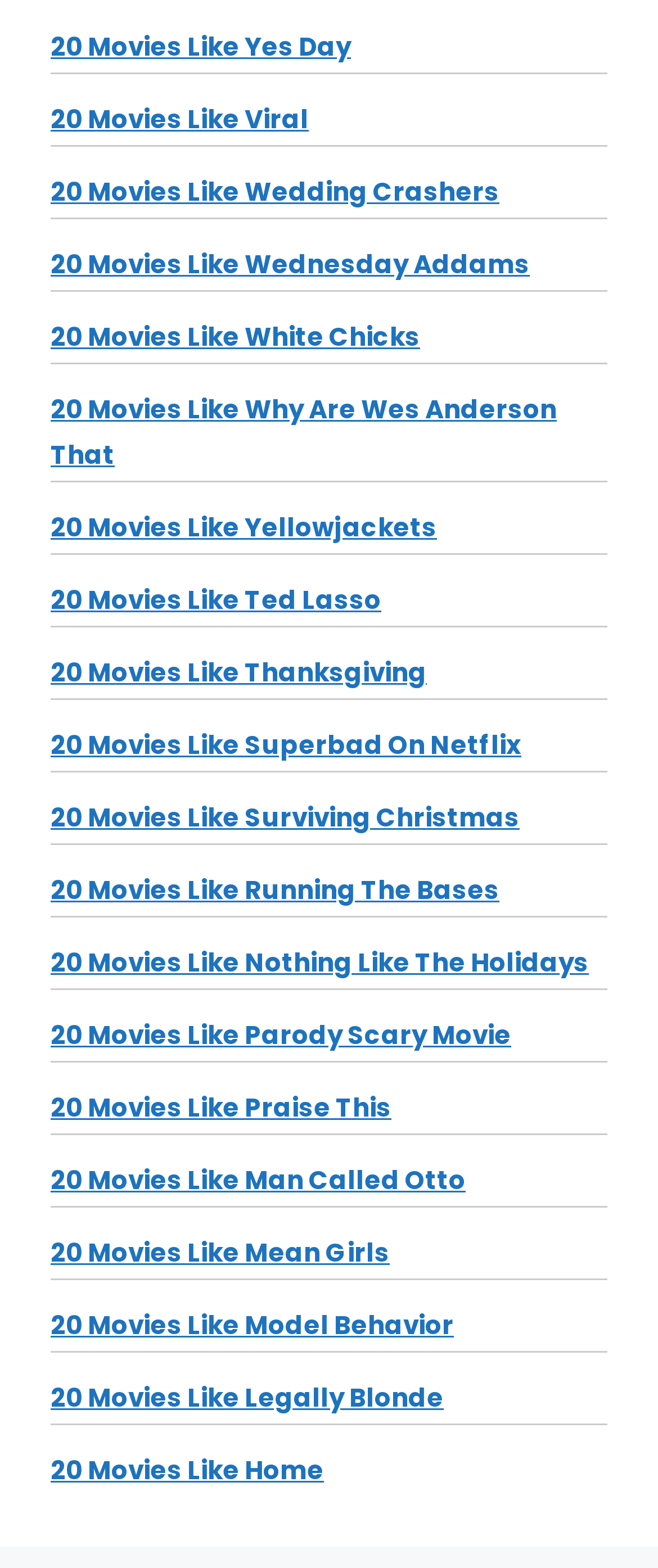Given the element description: "20 Movies Like Viral", predict the bounding box coordinates of this UI element. The coordinates must be four float numbers between 0 and 1, given as [left, top, right, bottom].

[0.077, 0.065, 0.469, 0.088]